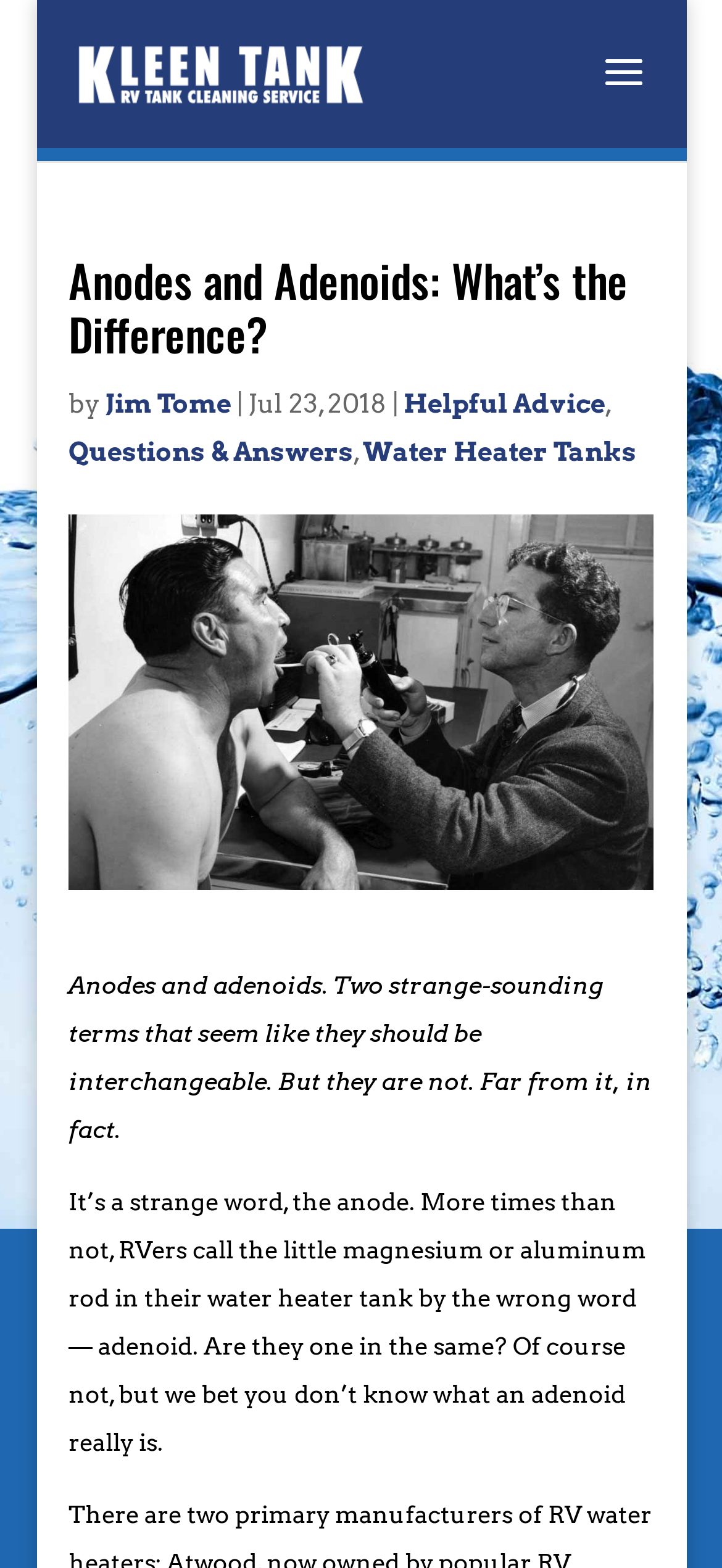Provide the bounding box coordinates in the format (top-left x, top-left y, bottom-right x, bottom-right y). All values are floating point numbers between 0 and 1. Determine the bounding box coordinate of the UI element described as: Jim Tome

[0.146, 0.247, 0.321, 0.266]